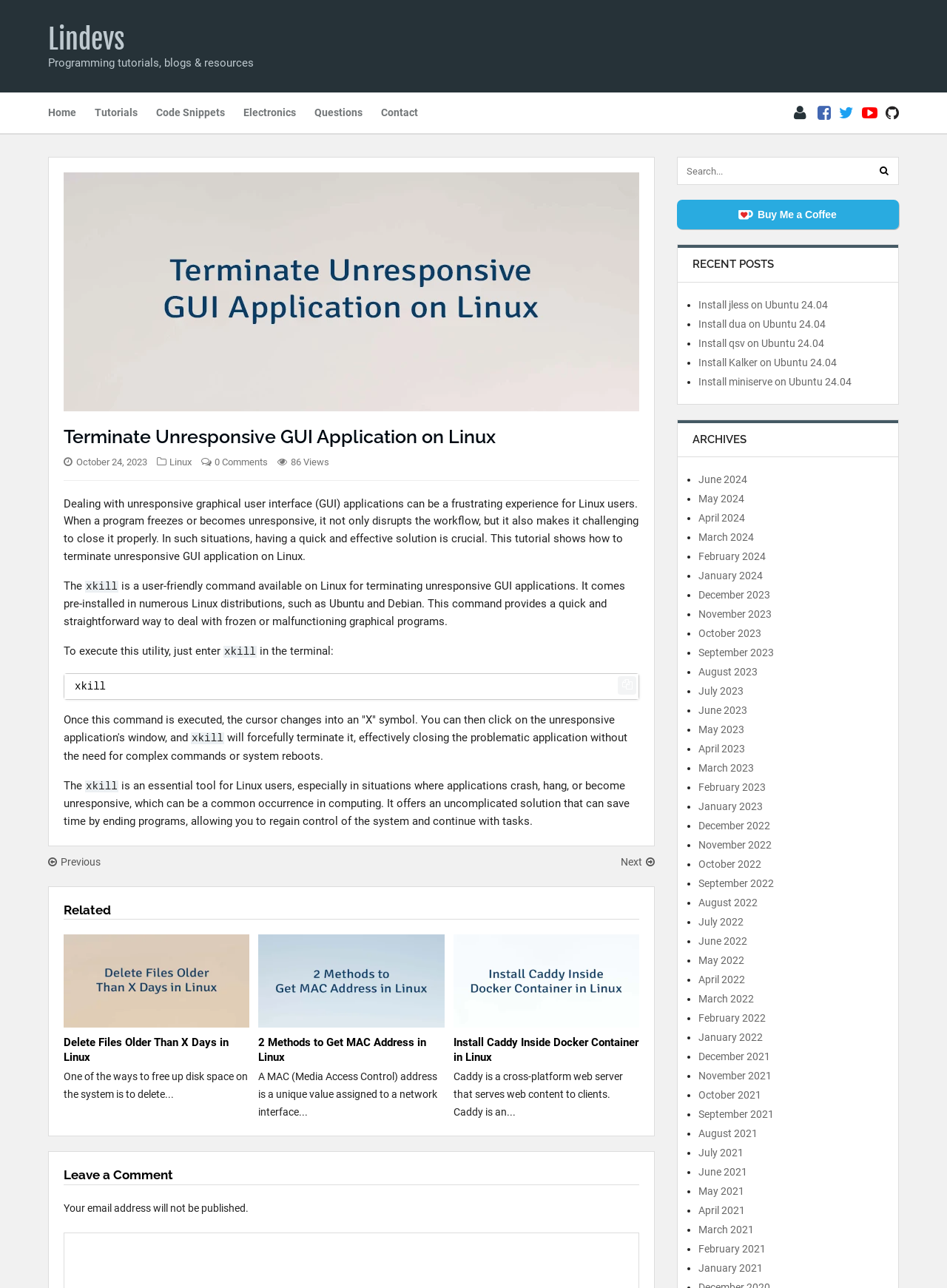Please find the bounding box coordinates of the element's region to be clicked to carry out this instruction: "Click on the 'Lindevs' link".

[0.051, 0.017, 0.132, 0.044]